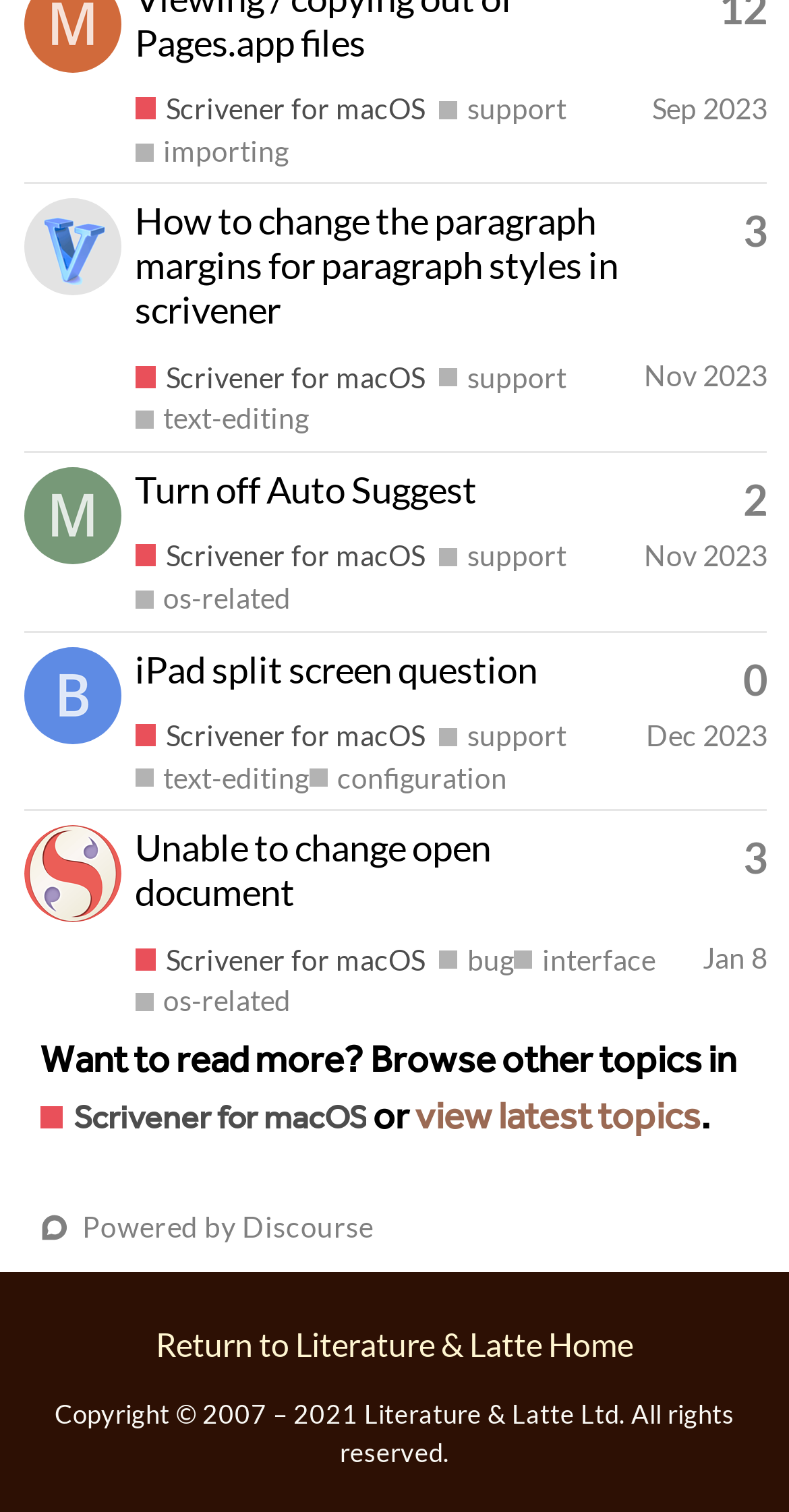Answer the question in a single word or phrase:
What is the company name associated with the copyright?

Literature & Latte Ltd.